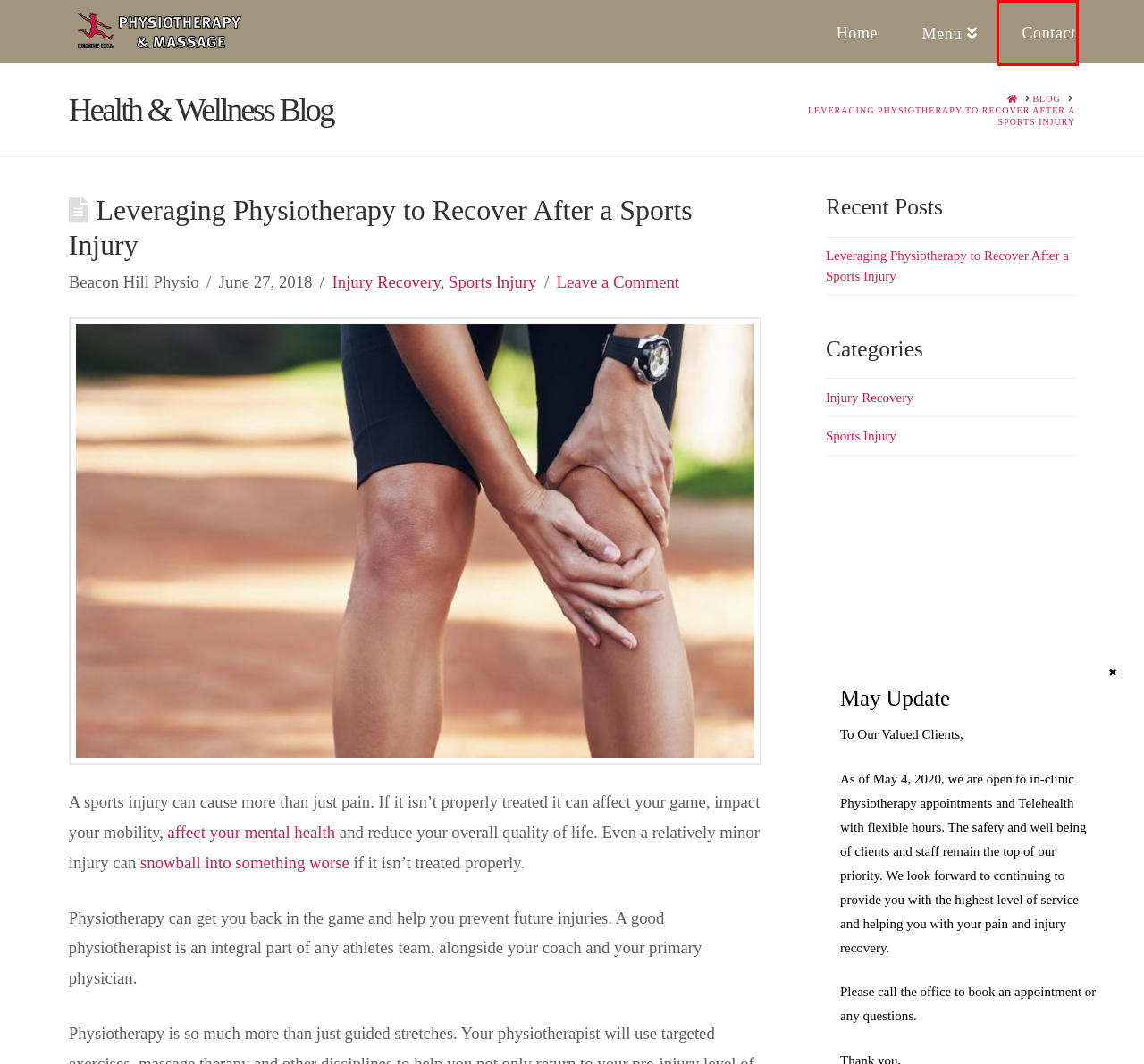You have a screenshot of a webpage, and a red bounding box highlights an element. Select the webpage description that best fits the new page after clicking the element within the bounding box. Options are:
A. Health & Wellness Blog | NW Calgary
B. Injury Recovery | Beacon Hill Physiotherapy & Sport Medicine
C. Physiotherapy | NW Calgary
D. Beacon Hill Physiotherapy & Massage | NW Calgary
E. Mind, Body and Sport: How being injured affects mental health - NCAA.org
F. Sports Injury | Beacon Hill Physiotherapy & Sport Medicine
G. Acupuncture | NW Calgary
H. Contact | NW Calgary

H